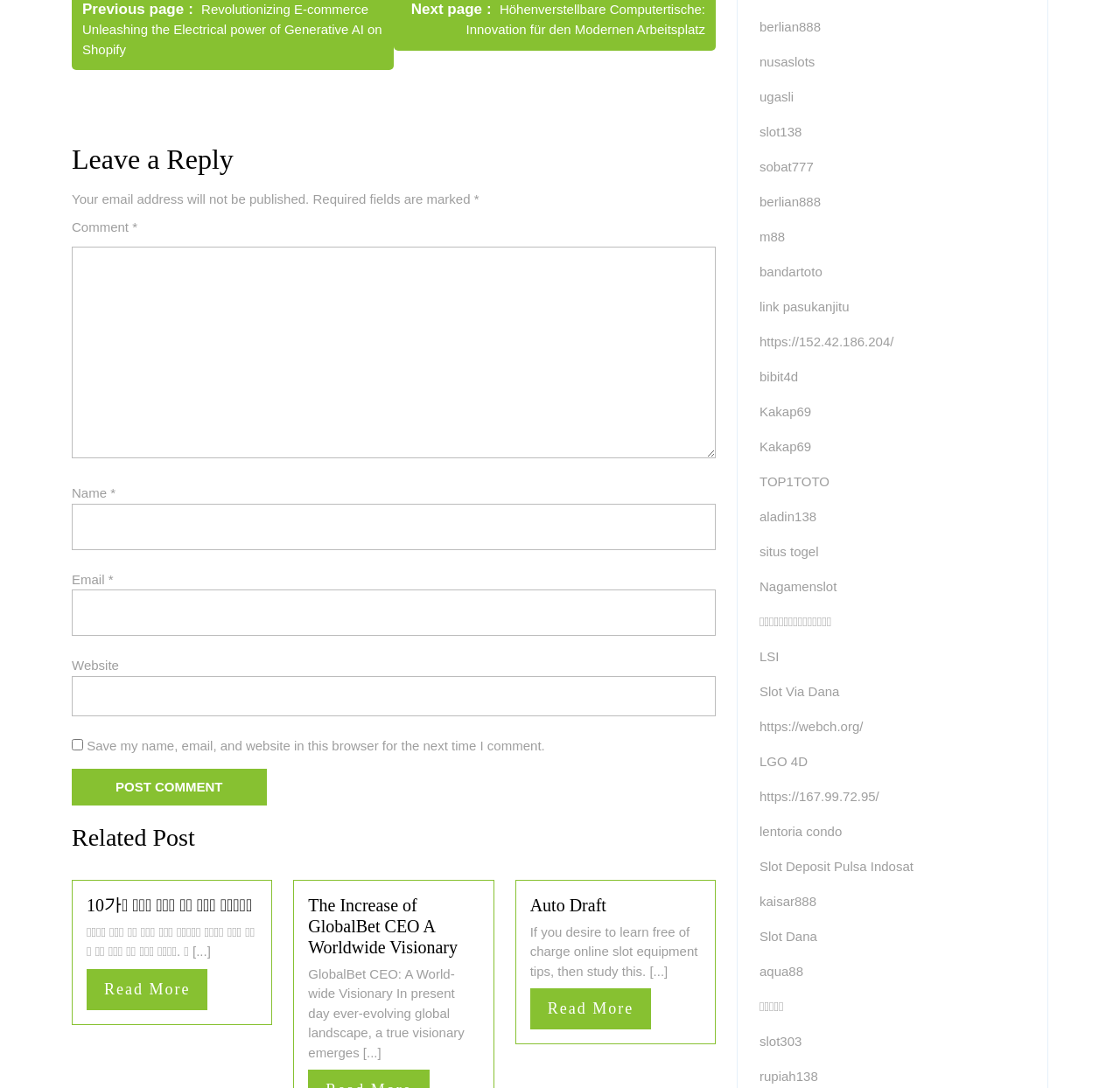Please identify the bounding box coordinates of the clickable area that will allow you to execute the instruction: "Leave a comment".

[0.064, 0.226, 0.639, 0.421]